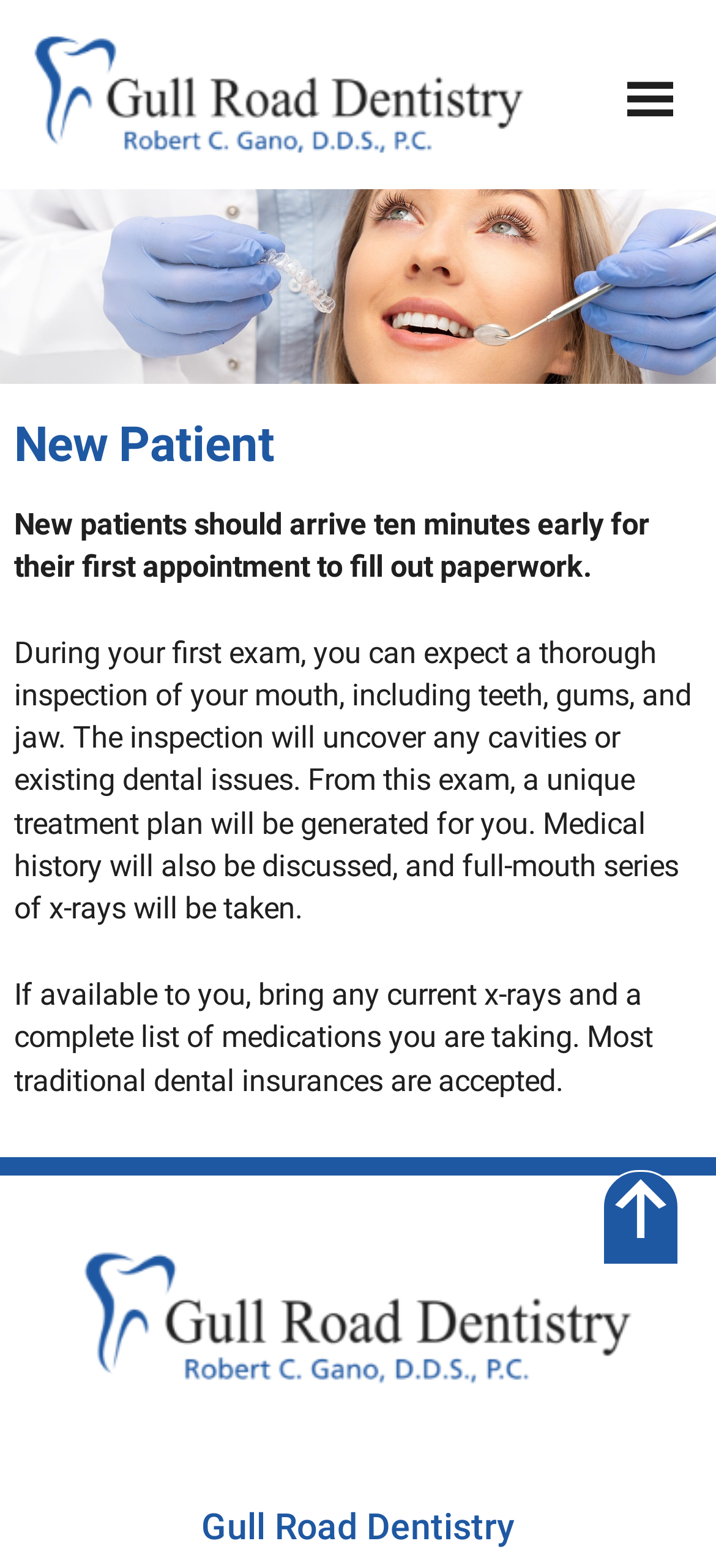What type of insurances are accepted?
Answer the question with a detailed explanation, including all necessary information.

According to the webpage, most traditional dental insurances are accepted by Gull Road Dentistry.